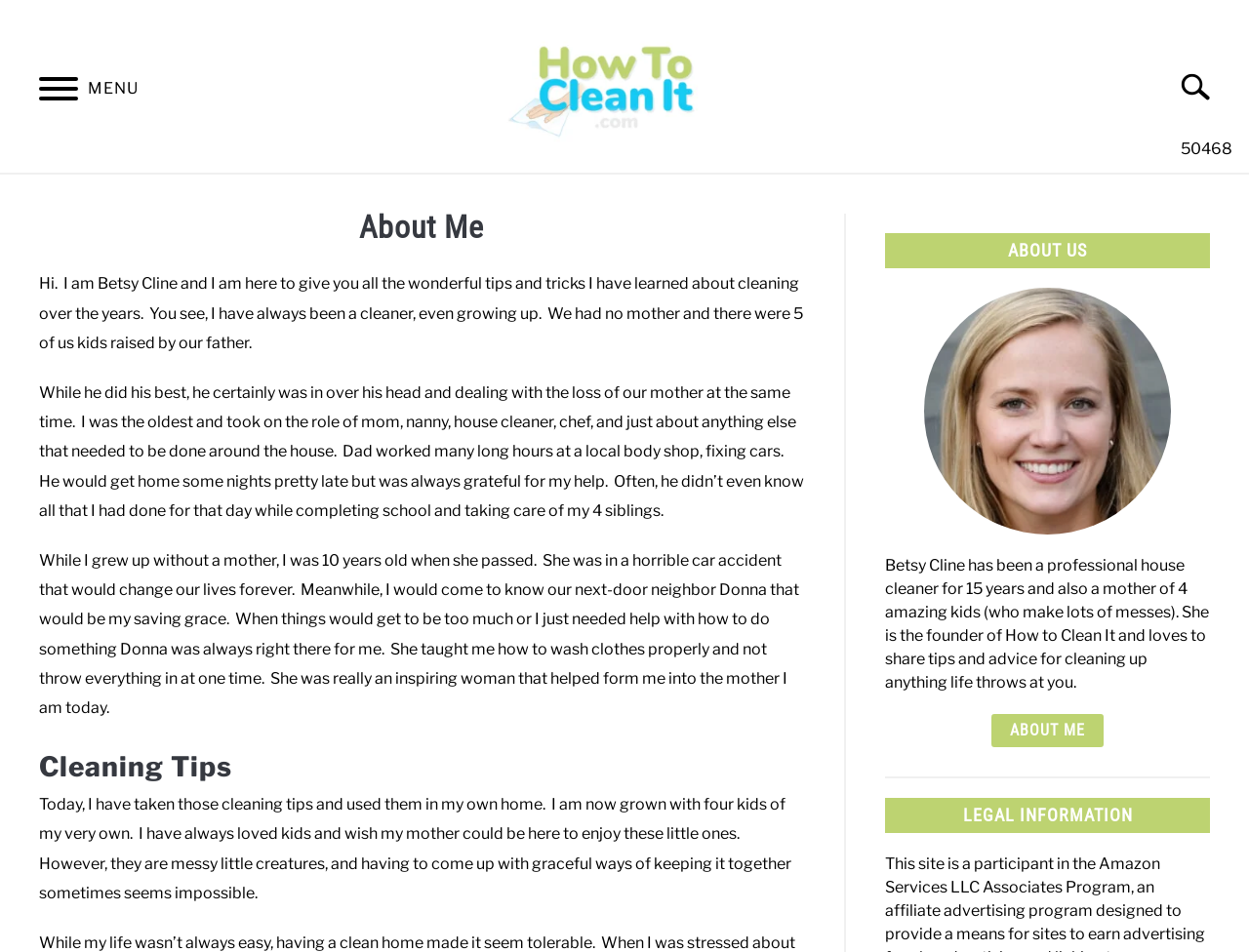What was the author's role in her family growing up?
Respond to the question with a single word or phrase according to the image.

mom, nanny, house cleaner, chef